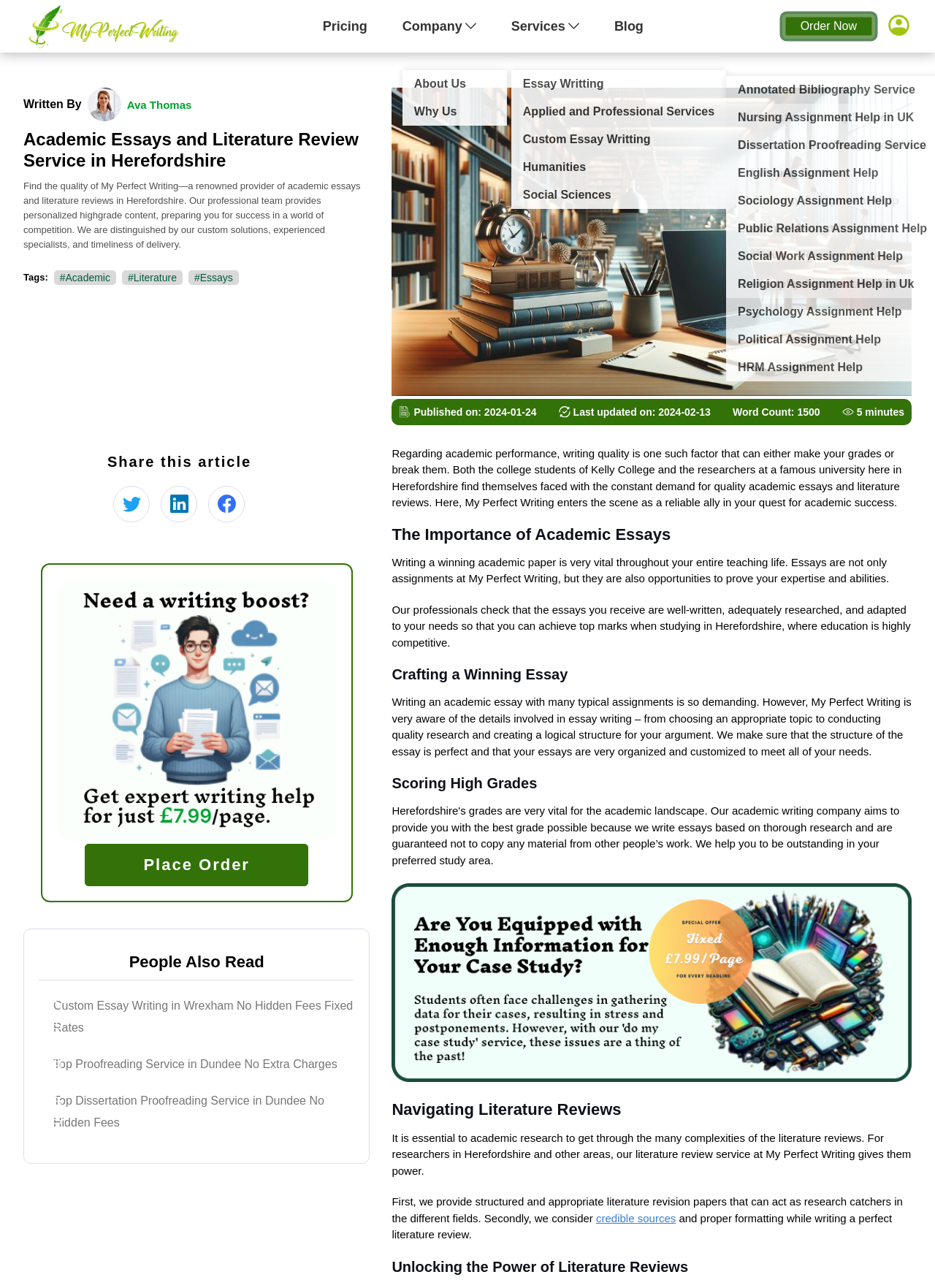Please identify the coordinates of the bounding box for the clickable region that will accomplish this instruction: "Click on the 'Place Order' link".

[0.091, 0.655, 0.33, 0.688]